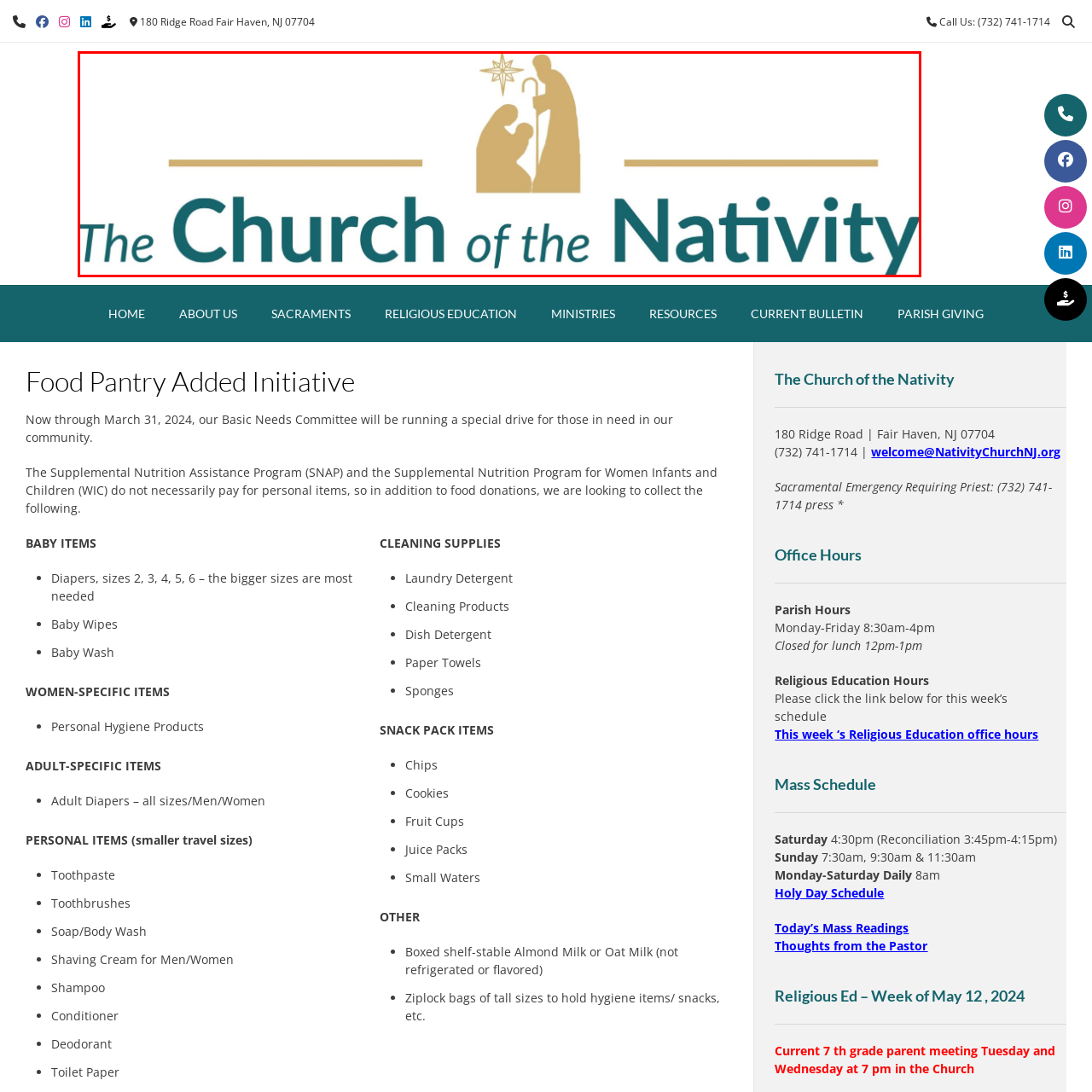Elaborate on the image enclosed by the red box with a detailed description.

The image features the logo of "The Church of the Nativity," prominently displaying the church's name in a modern, inviting font. The word "Nativity" is emphasized with a bold and larger typeface, colored in a deep teal, while "The Church of the" is shown in a softer, more delicate typeface above it. Accompanying the text are subtle artistic elements that evoke a sense of spirituality, including an abstract depiction of figures representing the Nativity scene above the text, framed by a star, suggesting a celebration of faith and community. The overall color scheme uses warm golds and calming blues, contributing to a serene and welcoming atmosphere that reflects the church's mission and values.